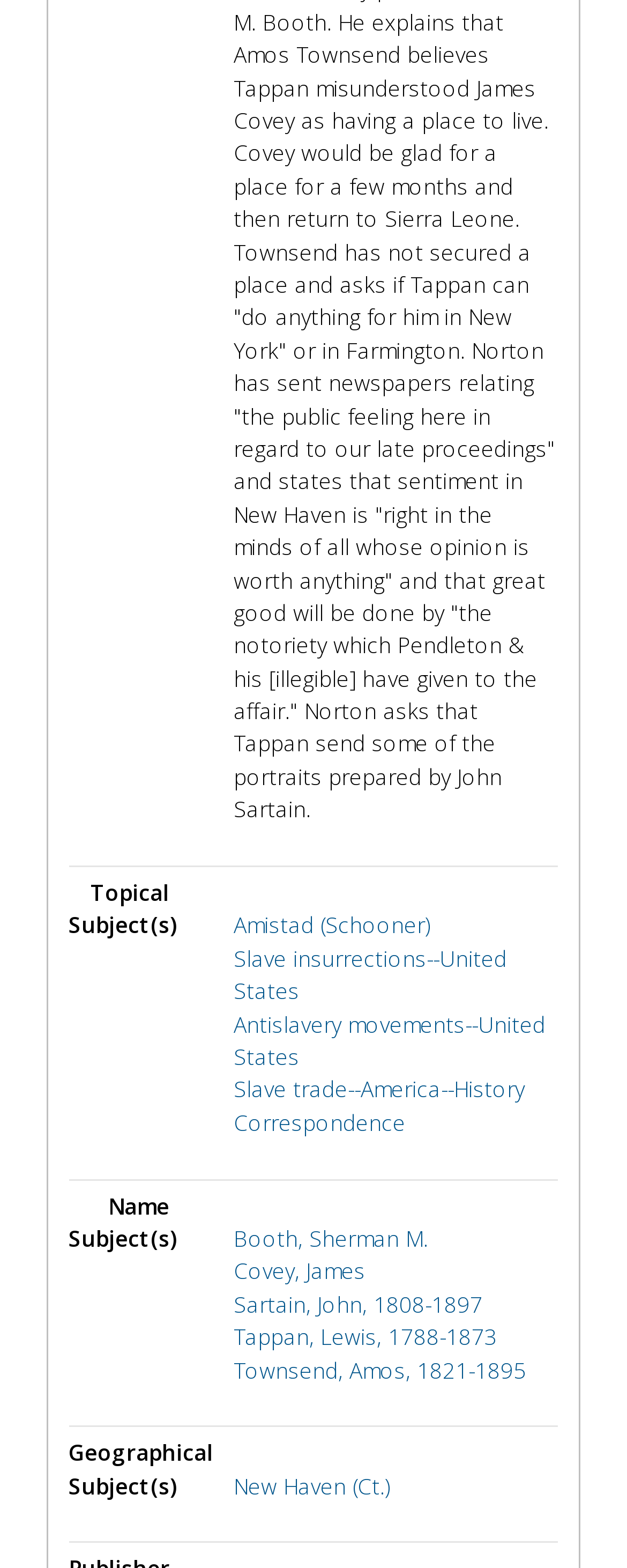What is the last topical subject listed?
Please answer the question with a detailed response using the information from the screenshot.

I looked at the 'Topical Subject(s)' category and found the last link listed, which is 'Correspondence'.